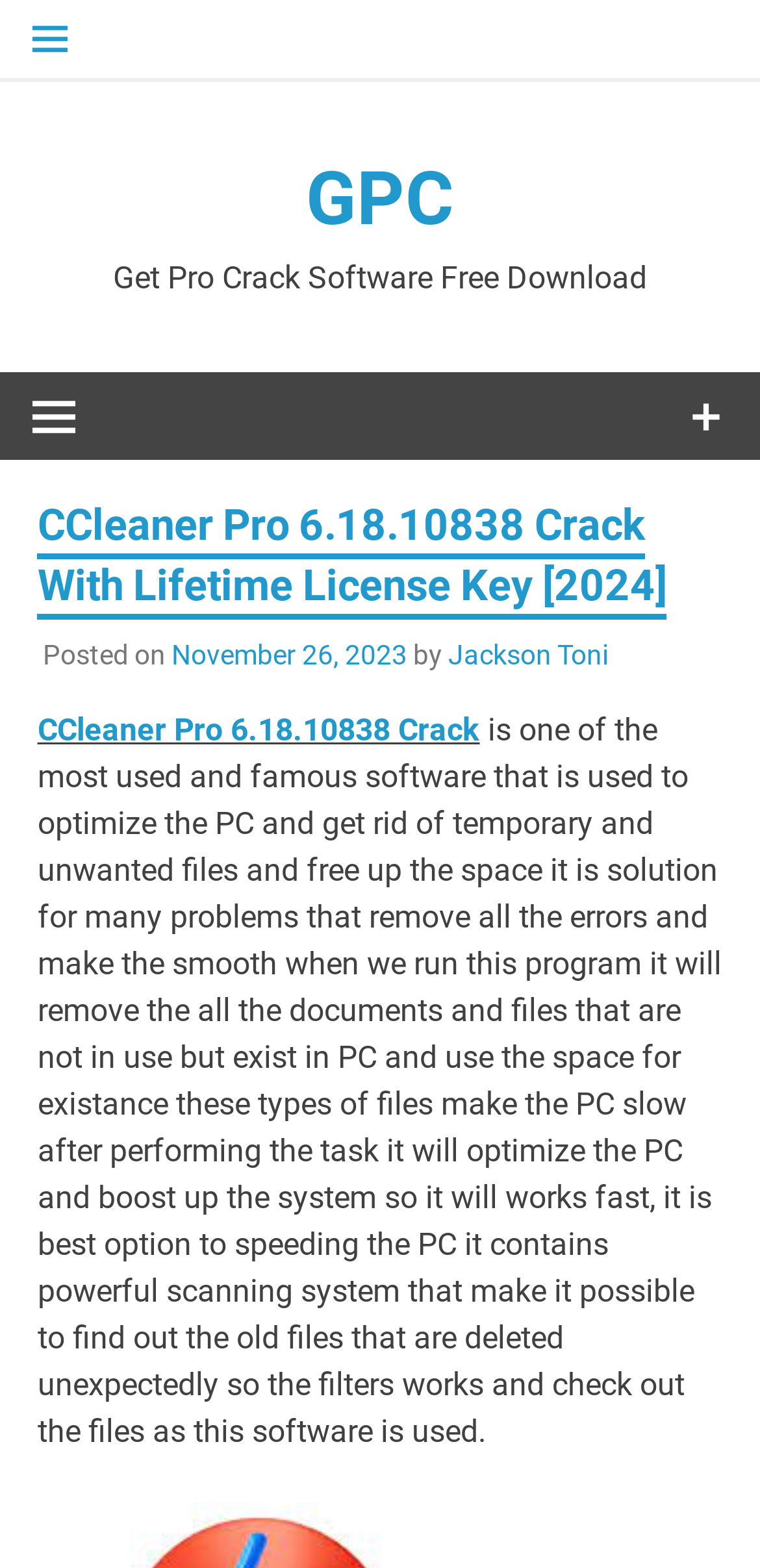Examine the image and give a thorough answer to the following question:
What is the benefit of using CCleaner Pro software?

As stated on the webpage, after performing the task, CCleaner Pro software will optimize the PC and boost up the system, making it work fast.